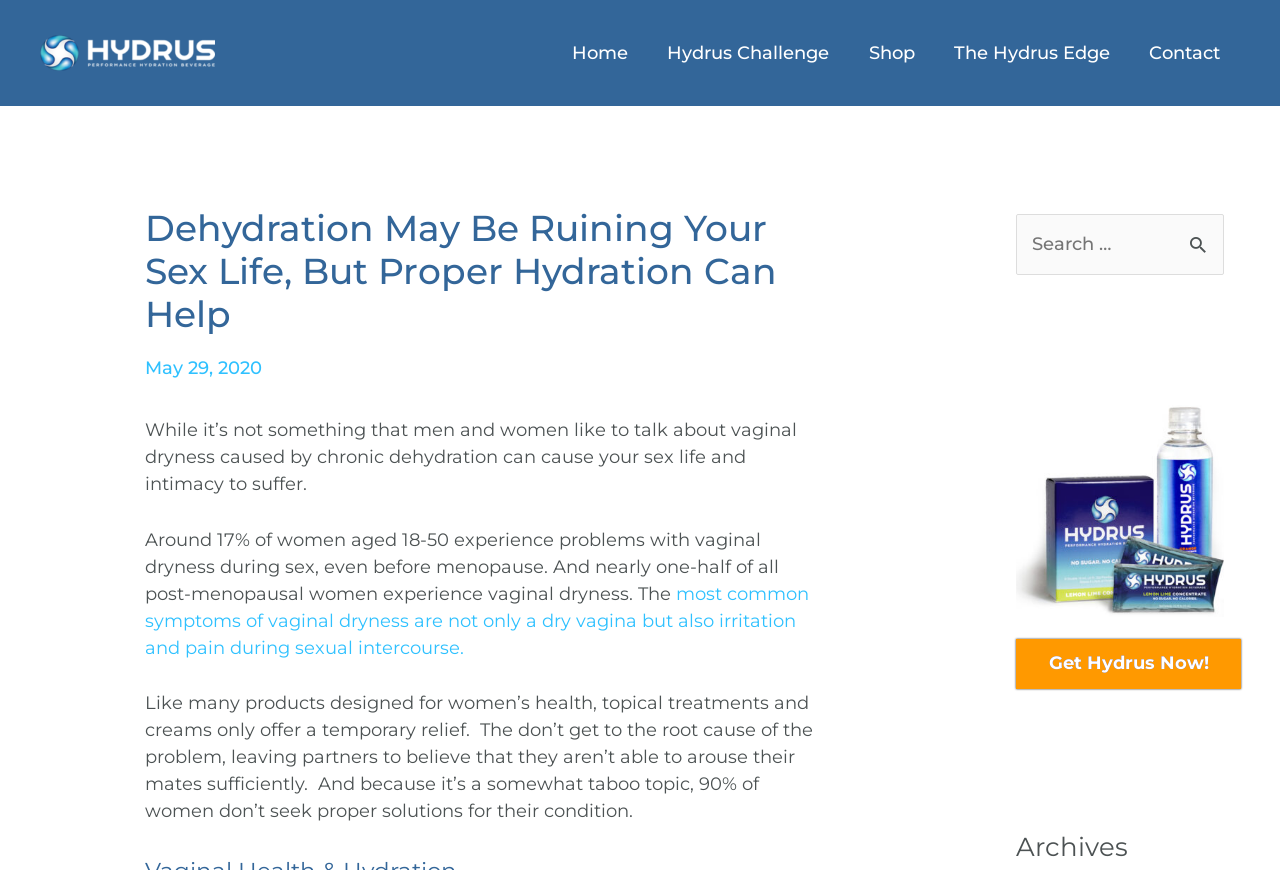Locate the bounding box for the described UI element: "Hydrus Challenge". Ensure the coordinates are four float numbers between 0 and 1, formatted as [left, top, right, bottom].

[0.516, 0.021, 0.671, 0.101]